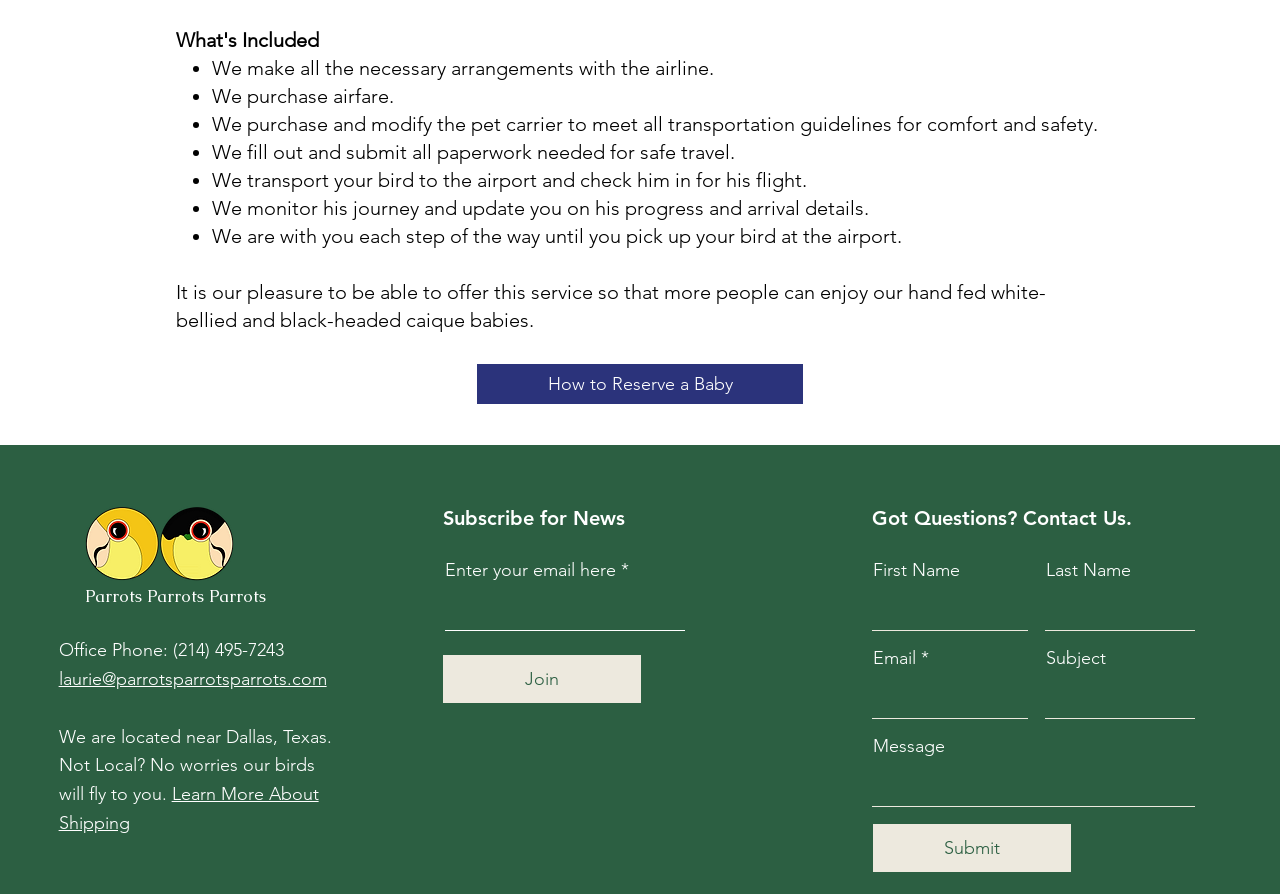Identify the bounding box coordinates of the section that should be clicked to achieve the task described: "visit UDC".

None